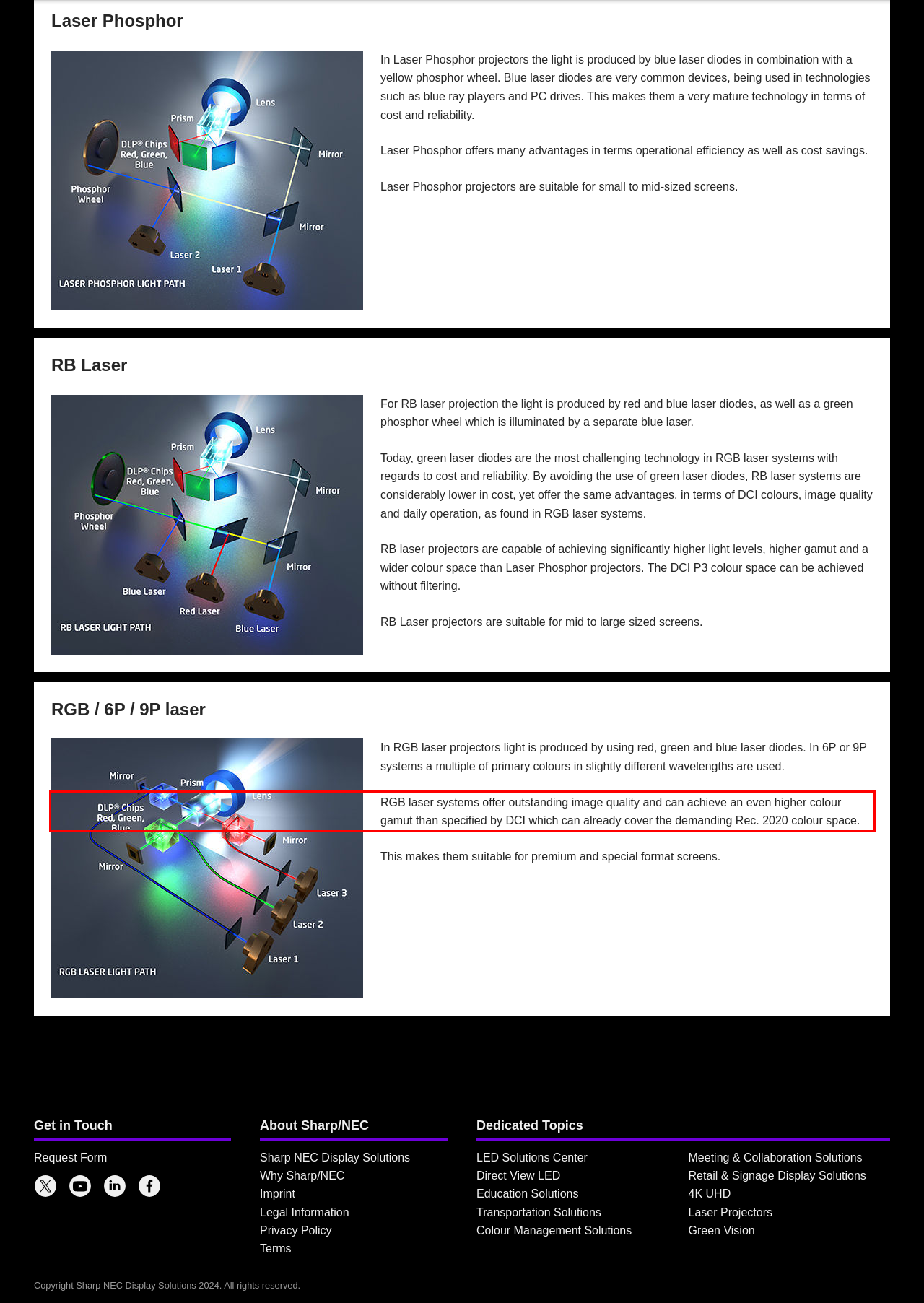You are presented with a webpage screenshot featuring a red bounding box. Perform OCR on the text inside the red bounding box and extract the content.

RGB laser systems offer outstanding image quality and can achieve an even higher colour gamut than specified by DCI which can already cover the demanding Rec. 2020 colour space.